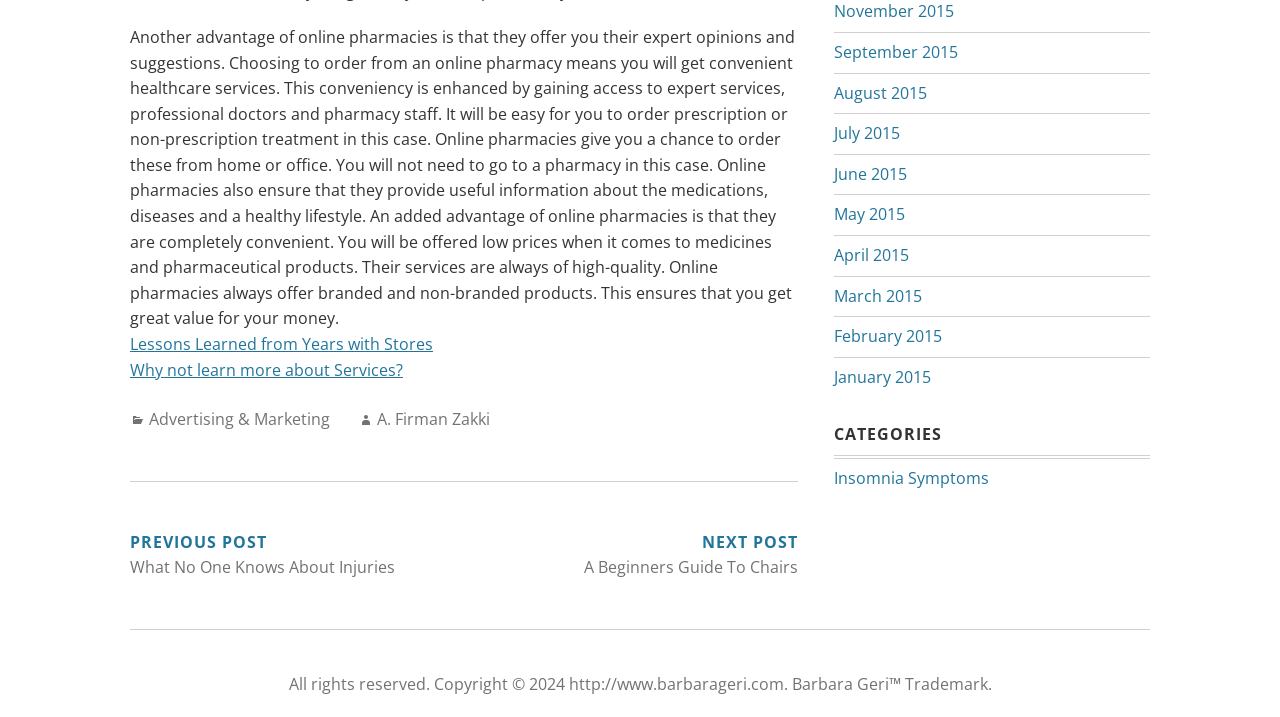Highlight the bounding box coordinates of the element that should be clicked to carry out the following instruction: "Apply for Senior Frontend Engineer, Abstract Wikipedia job". The coordinates must be given as four float numbers ranging from 0 to 1, i.e., [left, top, right, bottom].

None